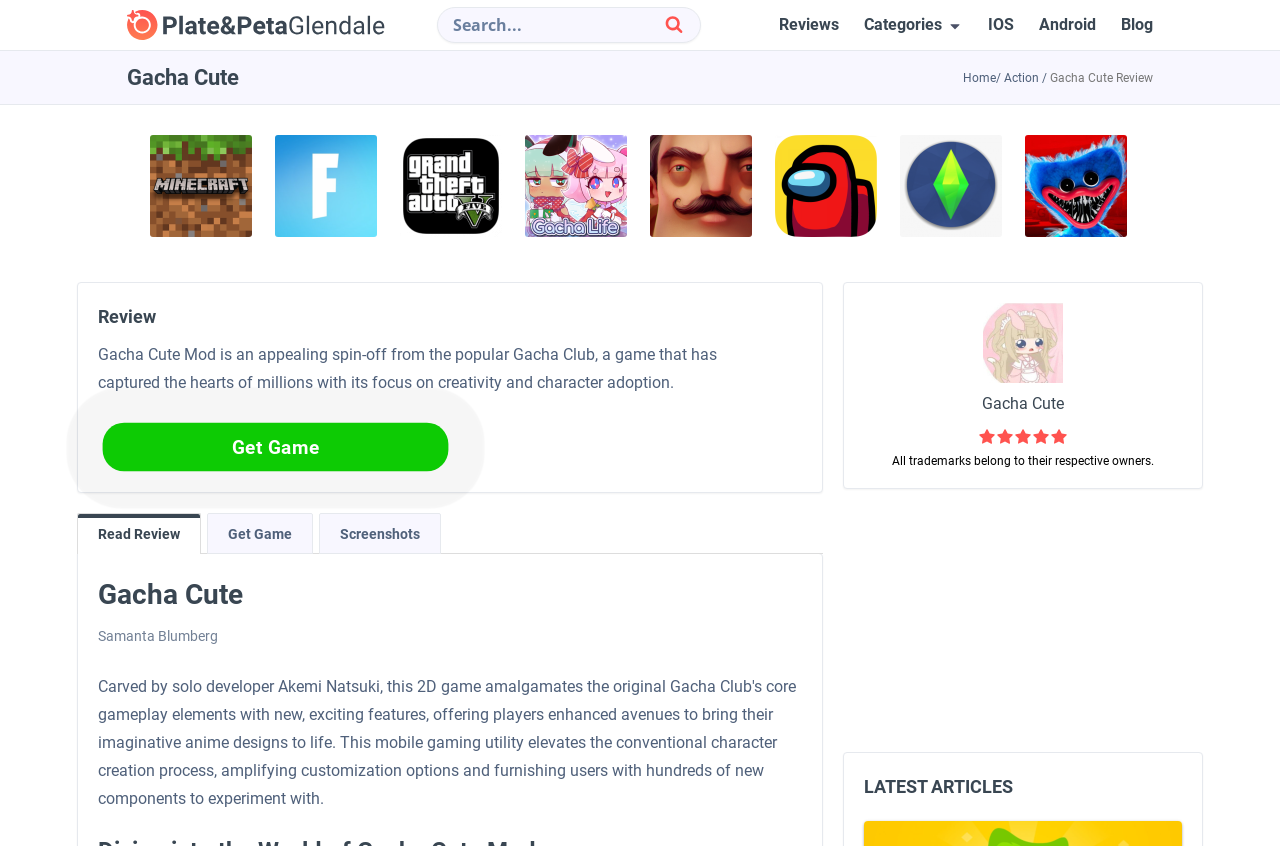Please mark the clickable region by giving the bounding box coordinates needed to complete this instruction: "Visit the home page".

[0.752, 0.083, 0.778, 0.1]